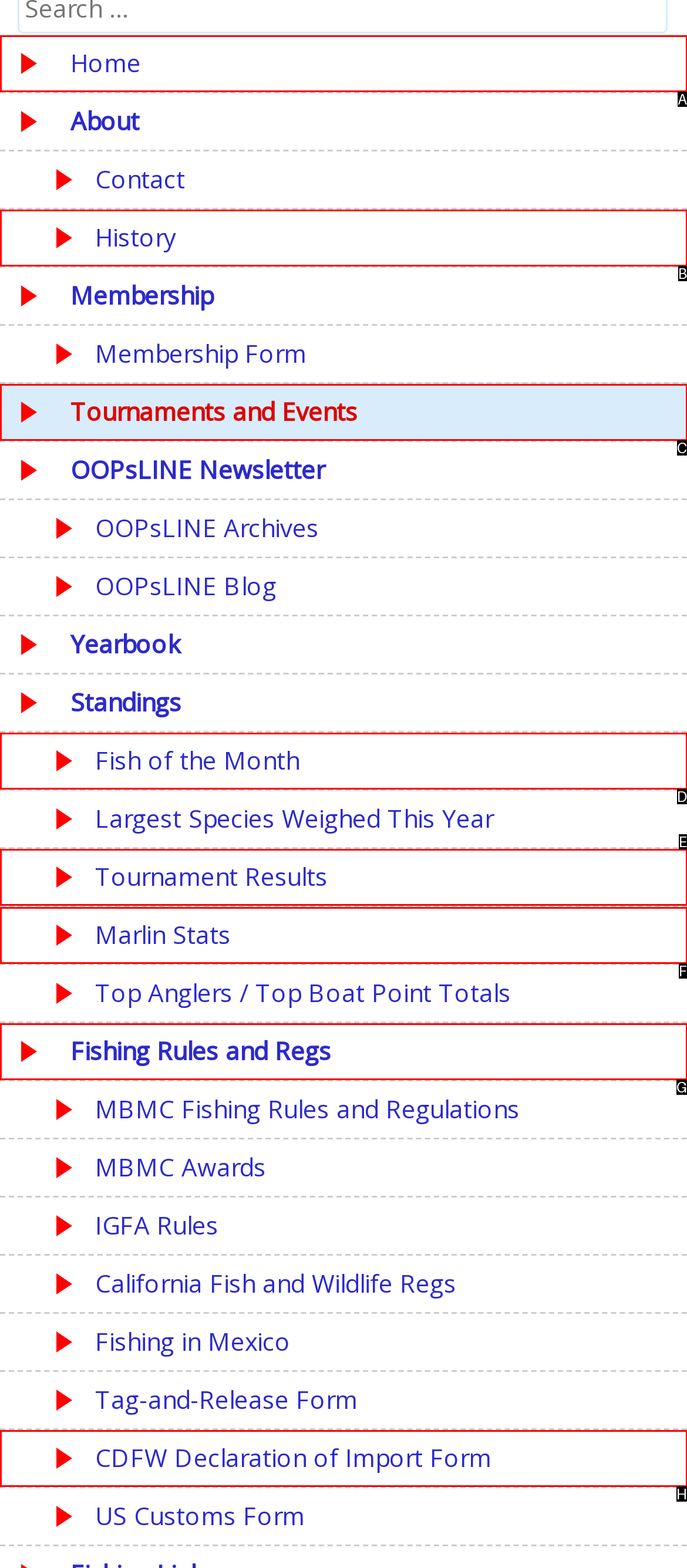Find the HTML element that matches the description provided: Fish of the Month
Answer using the corresponding option letter.

D